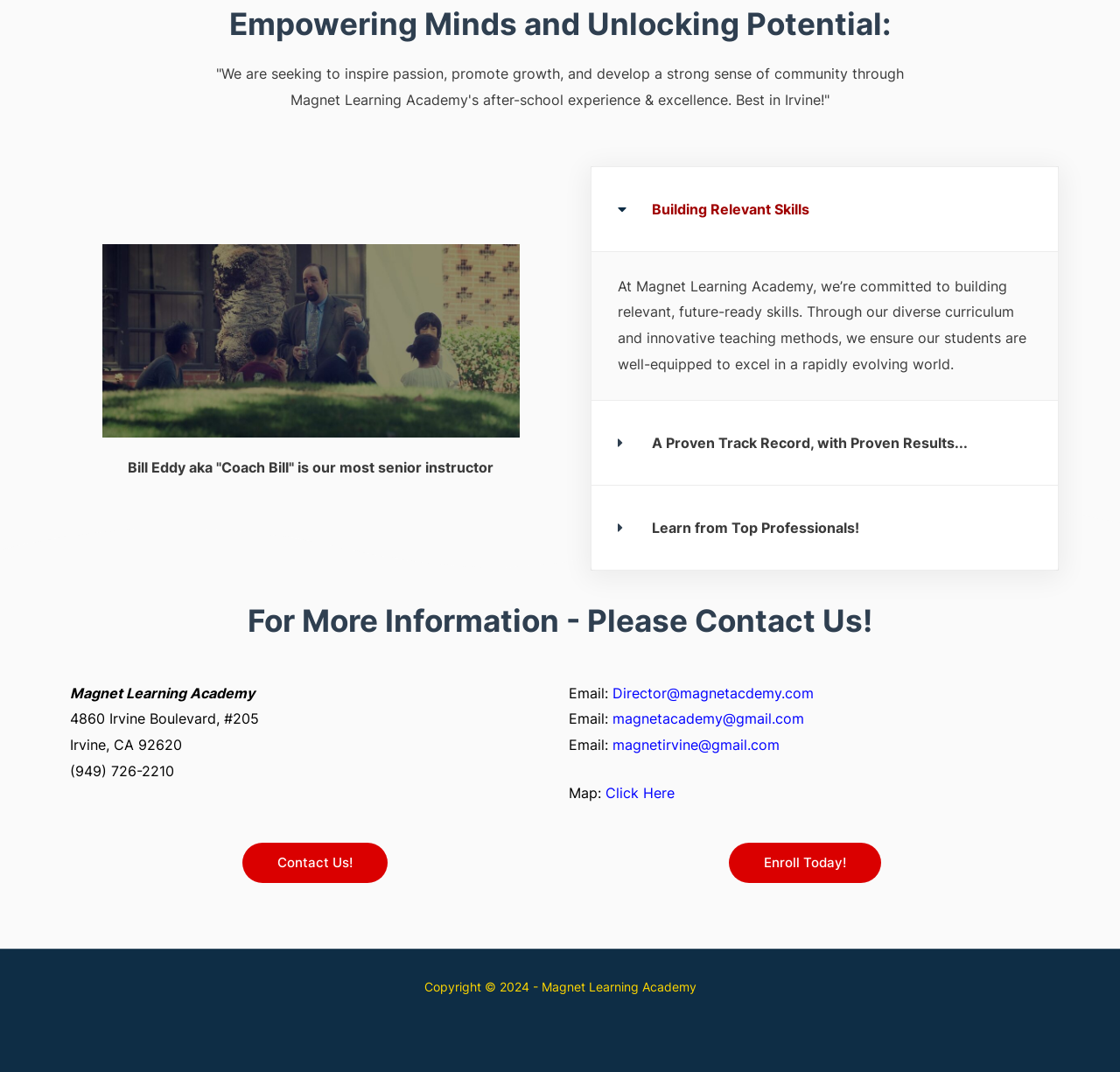Can you show the bounding box coordinates of the region to click on to complete the task described in the instruction: "Contact us"?

None